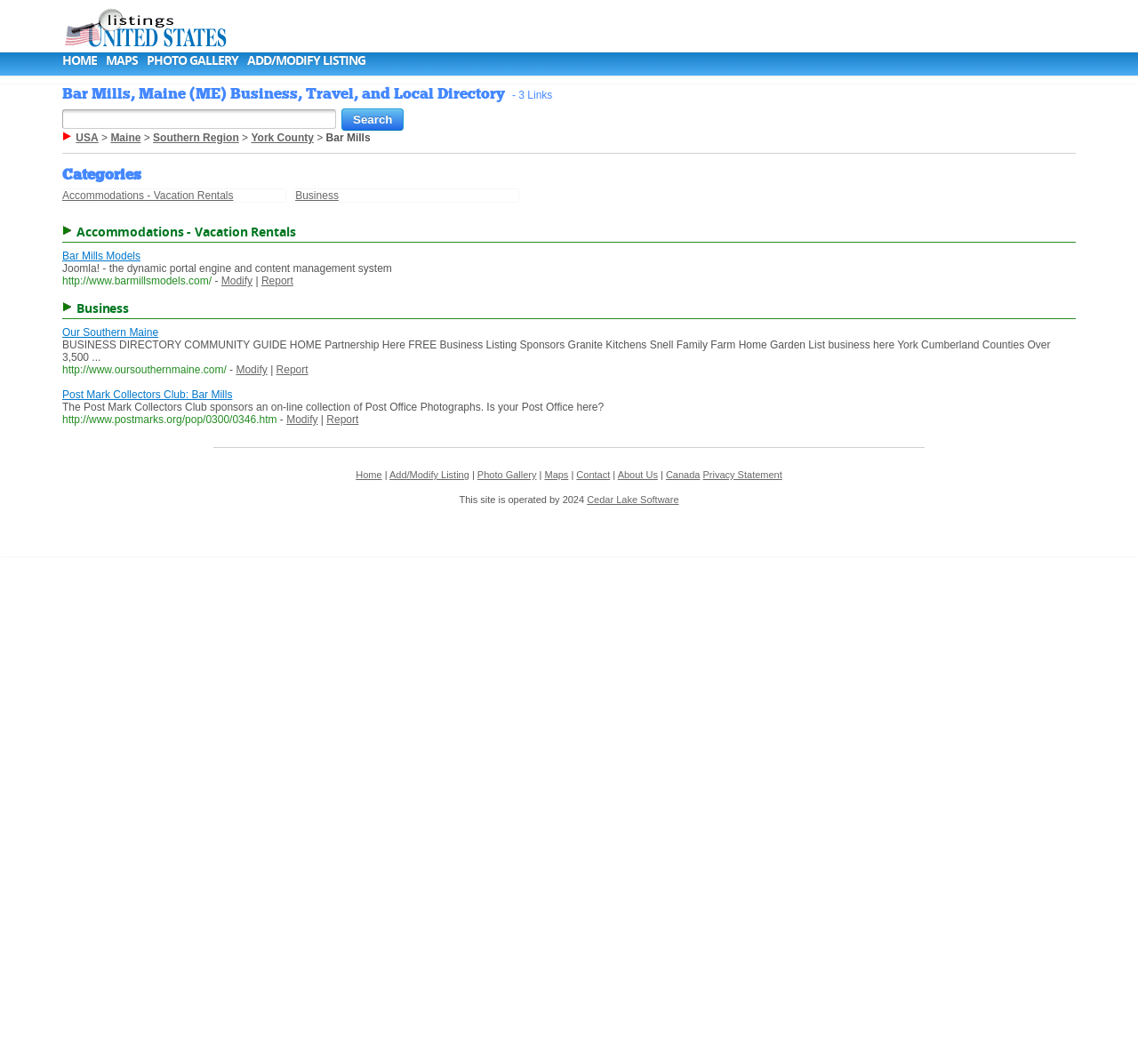Find the bounding box of the UI element described as follows: "Cedar Lake Software".

[0.516, 0.464, 0.596, 0.475]